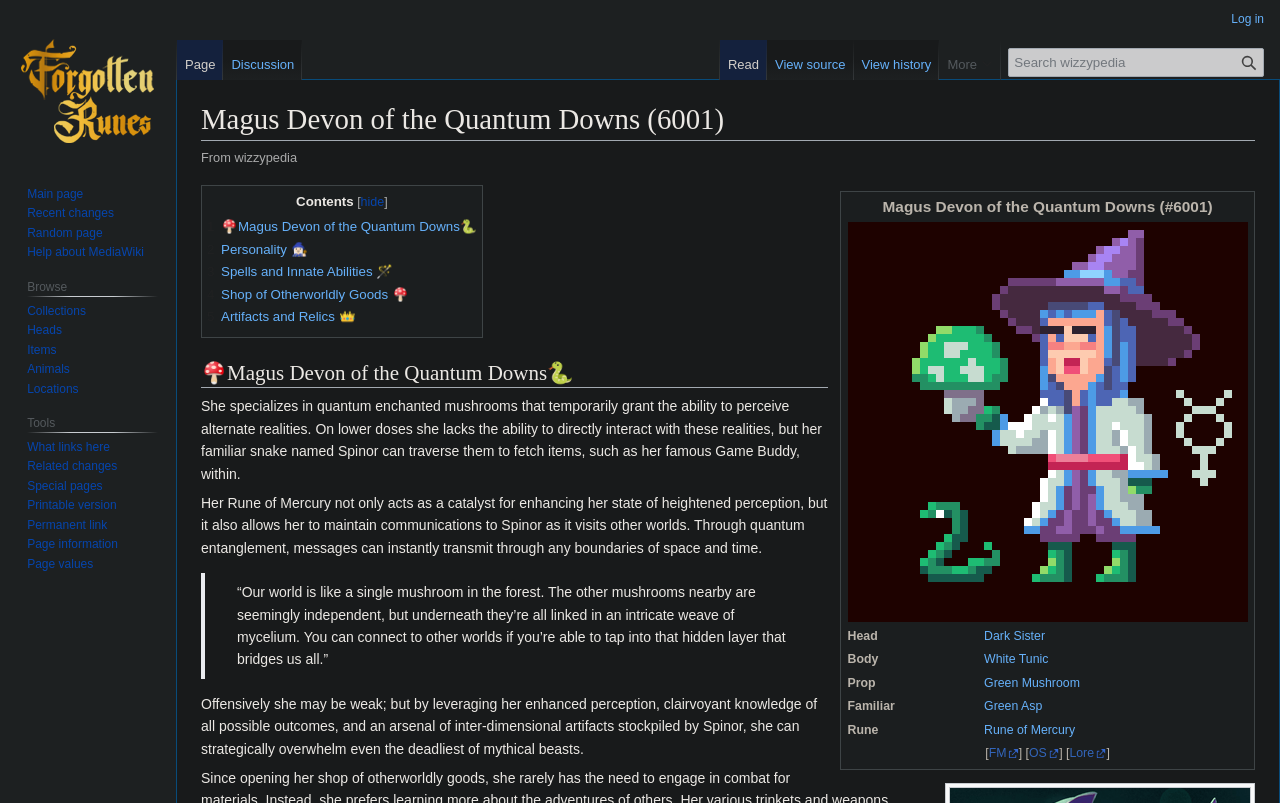Please find and generate the text of the main header of the webpage.

Magus Devon of the Quantum Downs (6001)